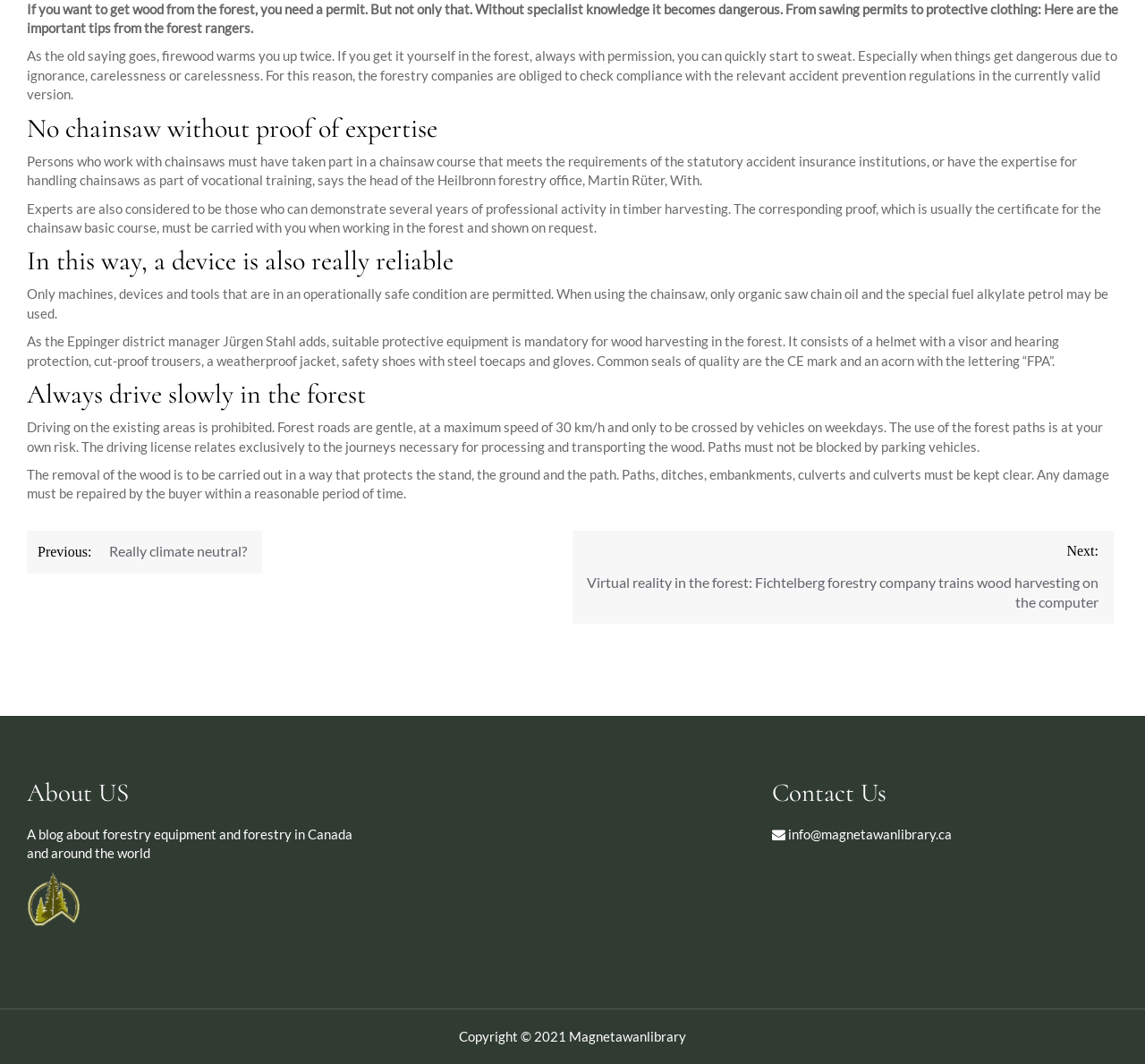Provide the bounding box coordinates of the HTML element this sentence describes: "Previous: Really climate neutral?". The bounding box coordinates consist of four float numbers between 0 and 1, i.e., [left, top, right, bottom].

[0.023, 0.499, 0.229, 0.539]